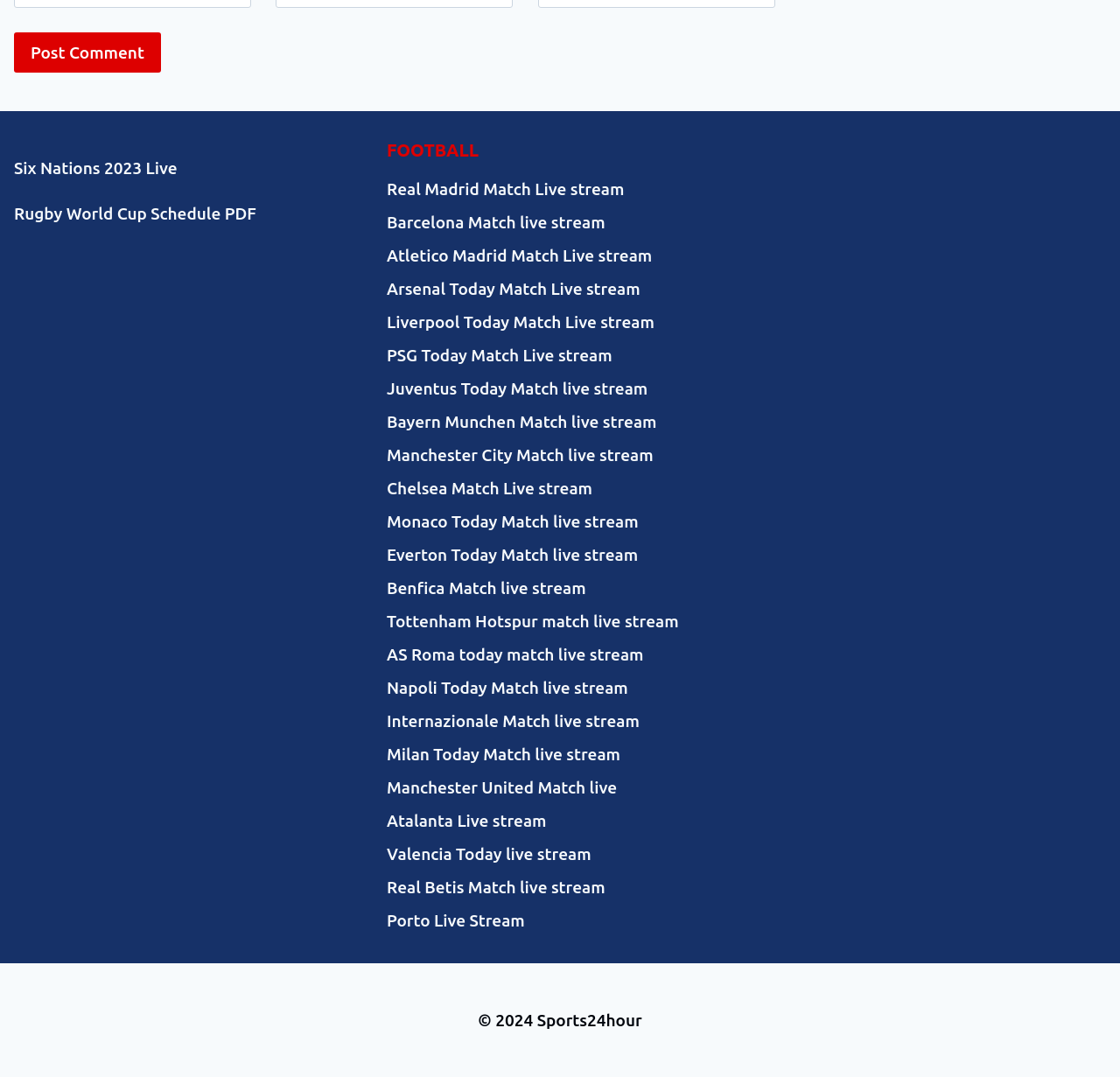What is the name of the team whose live stream link is located at the top?
Based on the visual content, answer with a single word or a brief phrase.

Real Madrid